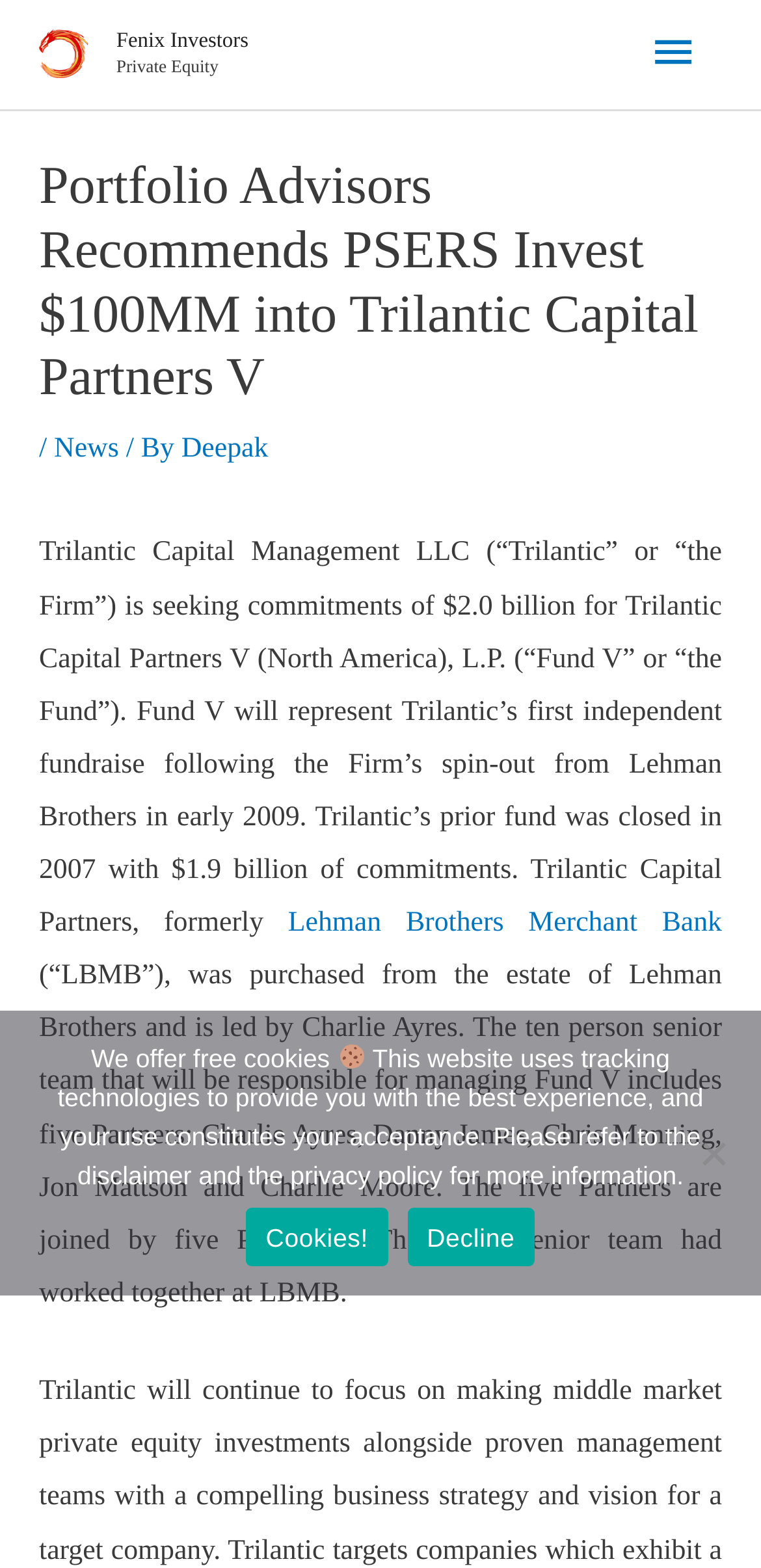Locate the bounding box of the UI element based on this description: "Main Menu". Provide four float numbers between 0 and 1 as [left, top, right, bottom].

[0.821, 0.002, 0.949, 0.067]